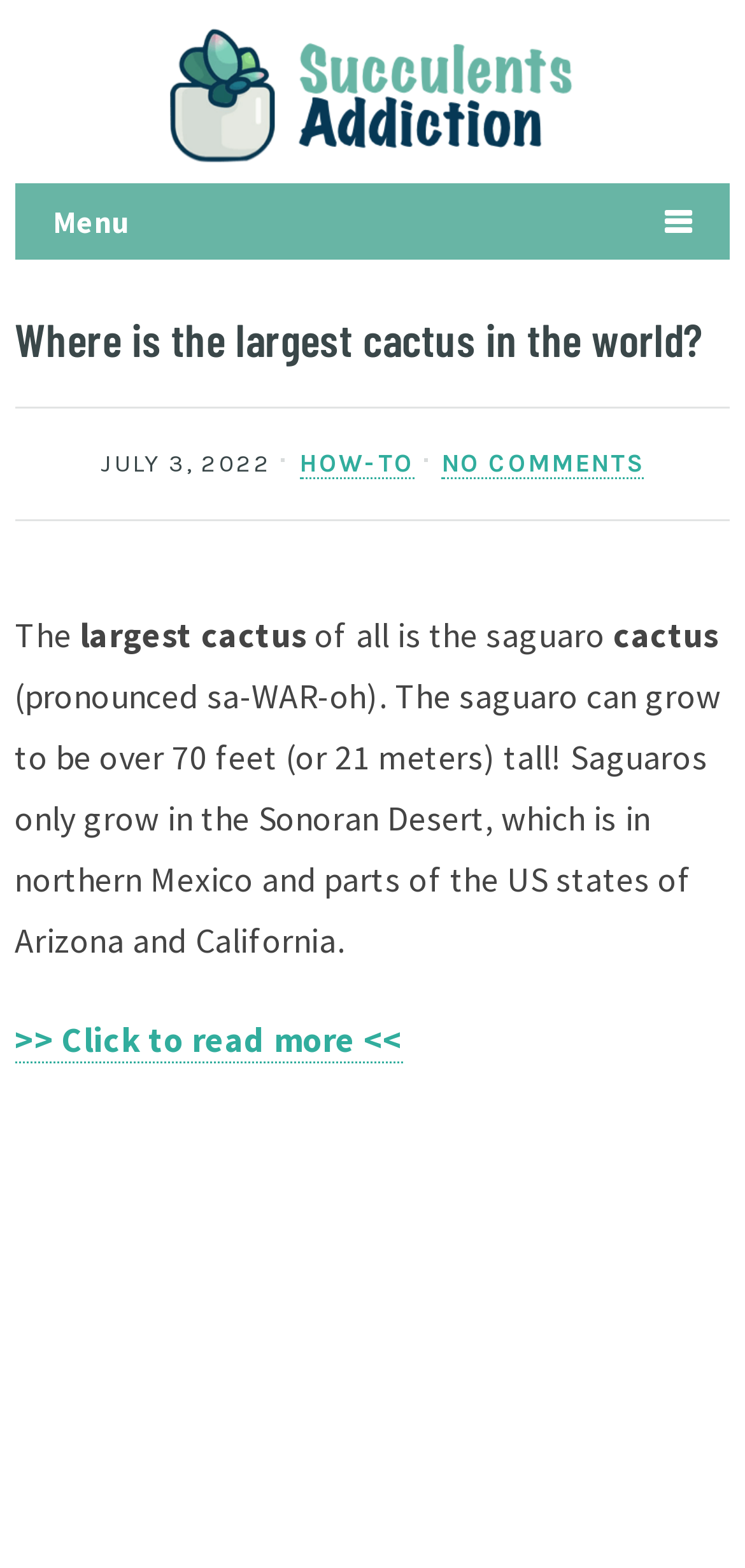In which desert do saguaros only grow?
Please give a detailed answer to the question using the information shown in the image.

The question asks for the desert where saguaros only grow. By reading the text on the webpage, we can find the answer in the sentence 'Saguaros only grow in the Sonoran Desert, which is in northern Mexico and parts of the US states of Arizona and California.'. The desert where saguaros only grow is the 'Sonoran Desert'.